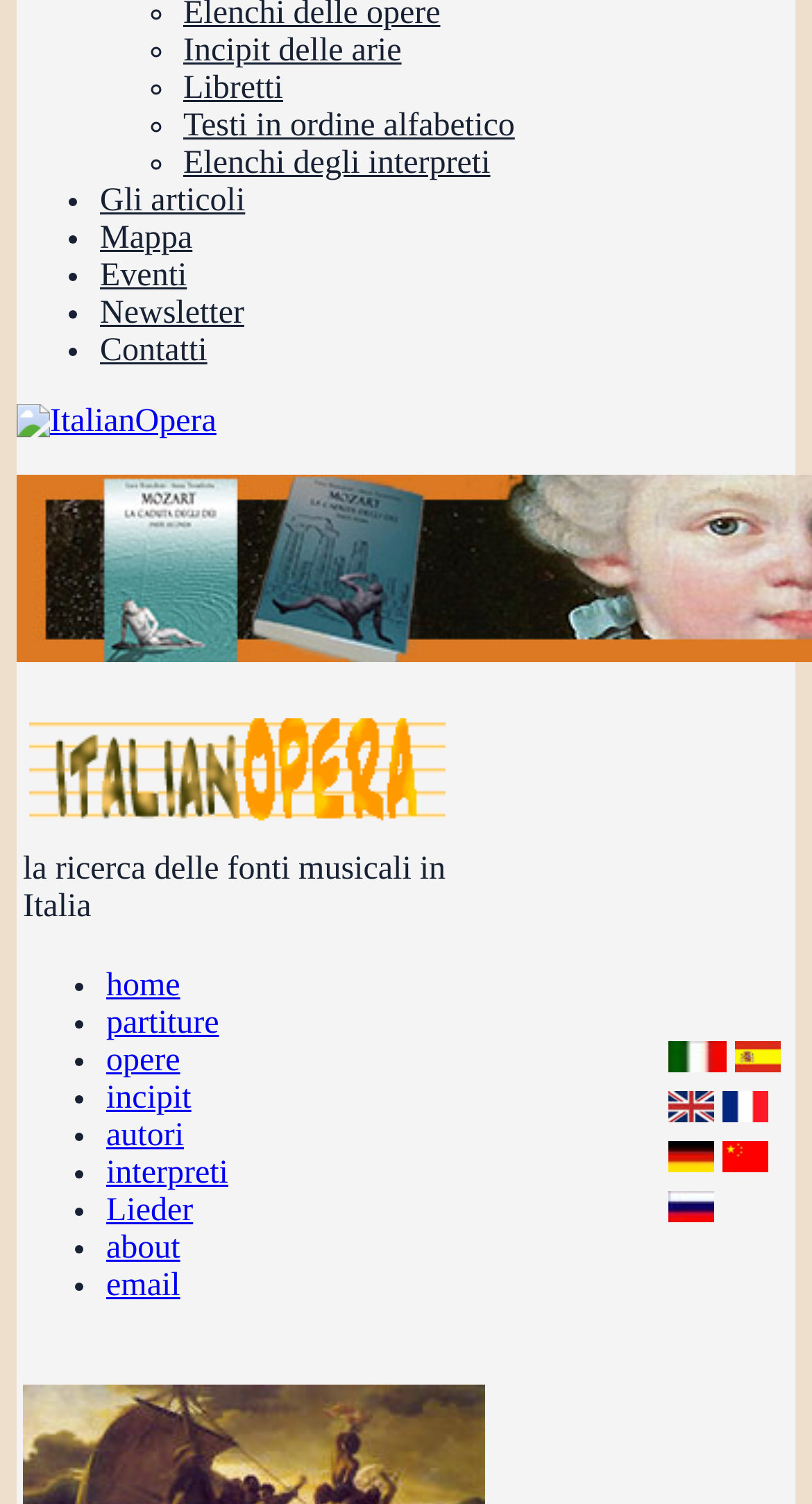Please find the bounding box coordinates of the element's region to be clicked to carry out this instruction: "Go to Libretti".

[0.226, 0.047, 0.349, 0.071]